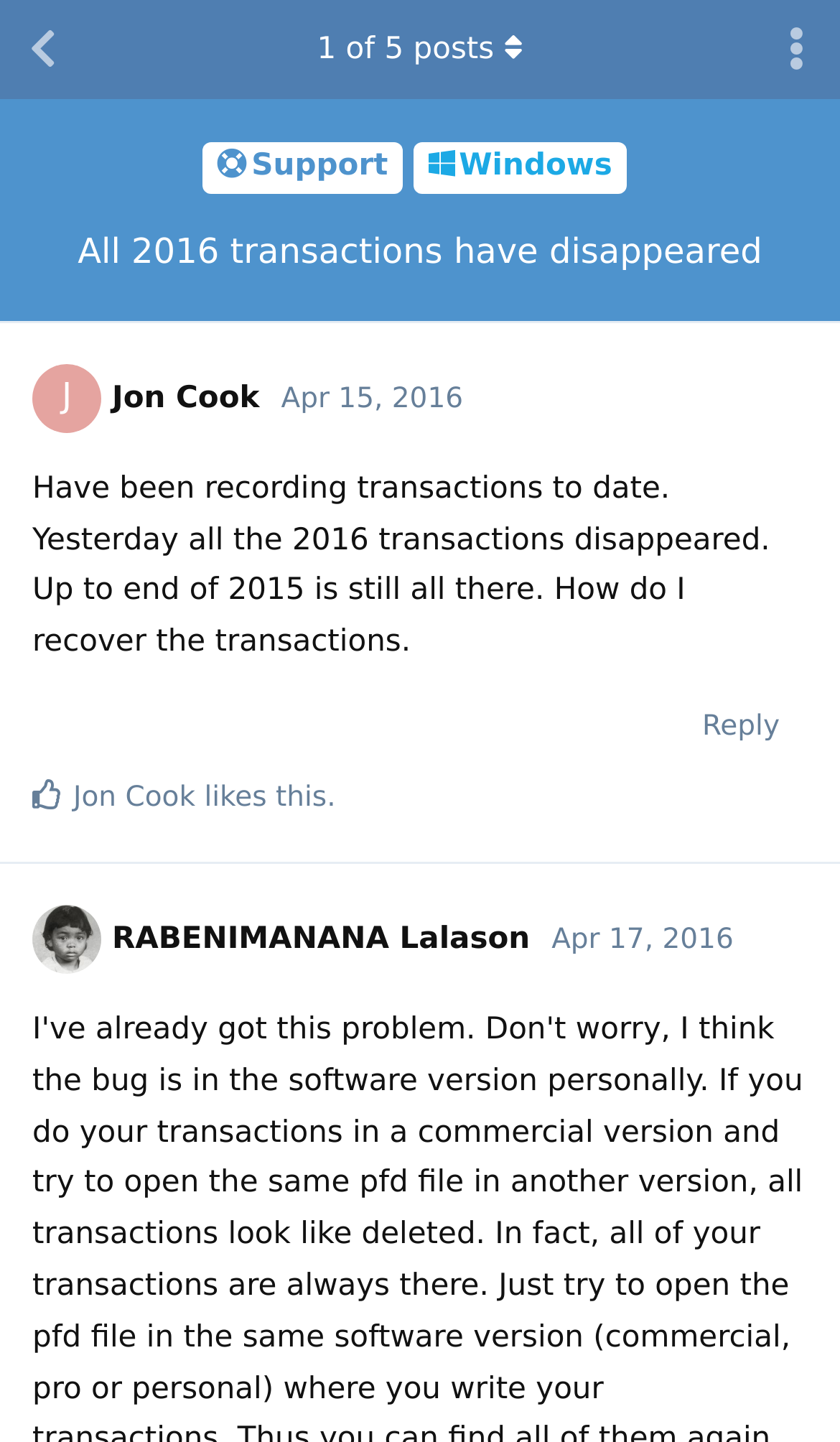Indicate the bounding box coordinates of the clickable region to achieve the following instruction: "Reply to the post."

[0.803, 0.478, 0.962, 0.532]